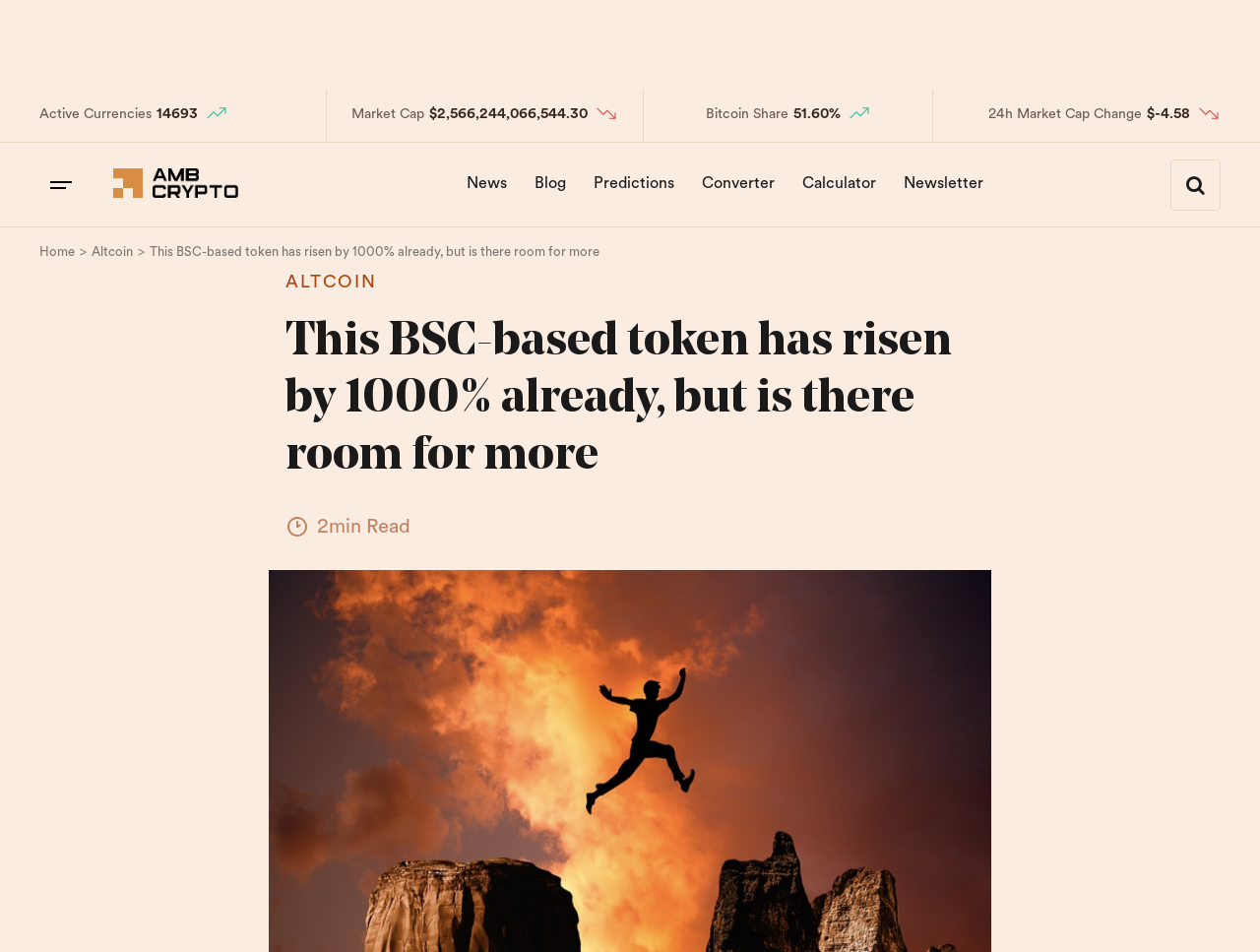What is the current market capitalization of CNS?
Please elaborate on the answer to the question with detailed information.

I found the answer by looking at the 'Market Cap' section on the webpage, which displays the current market capitalization of CNS as '$2,566,244,066,544.30'.